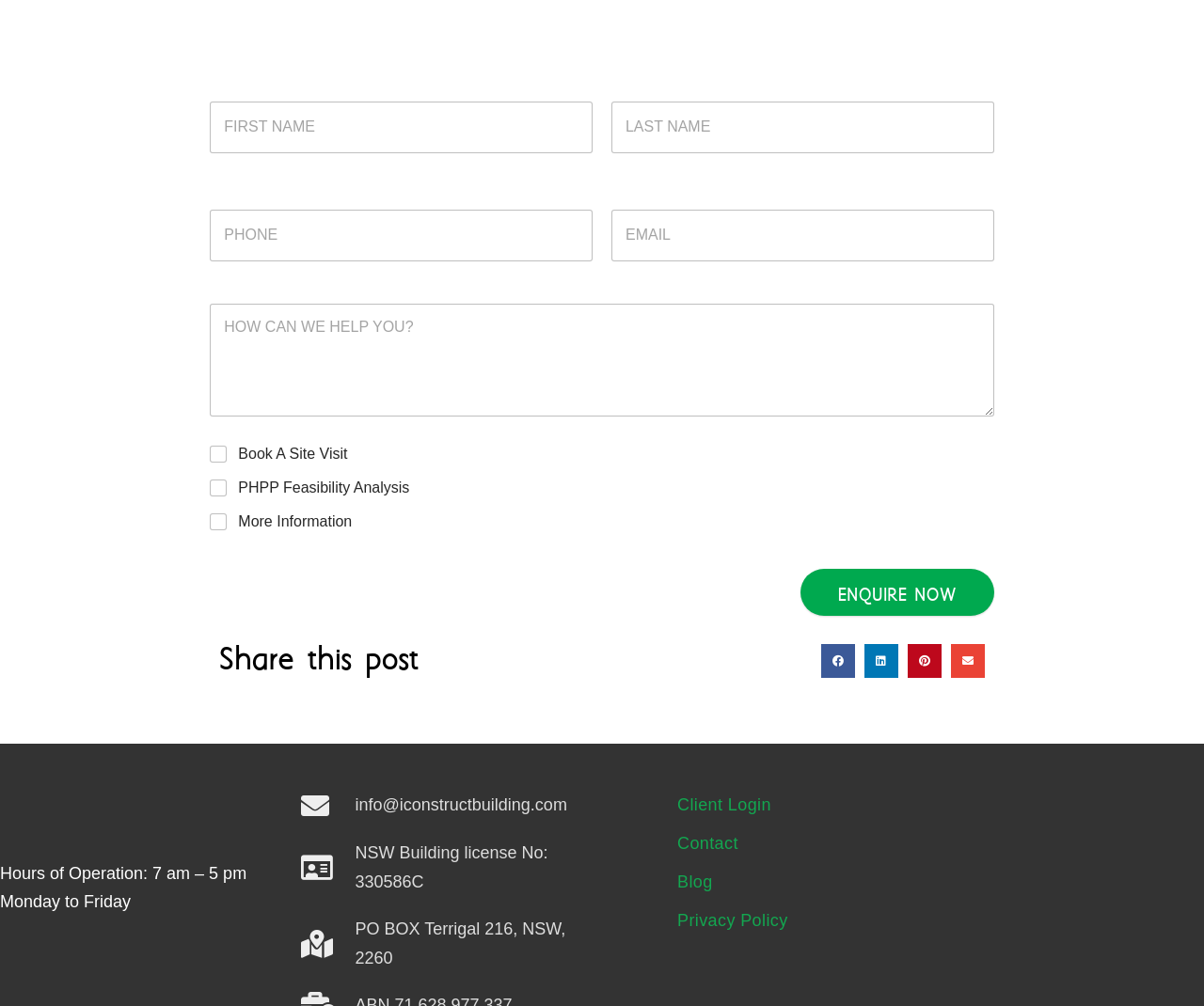Use a single word or phrase to answer the question:
How many social media sharing options are available?

4